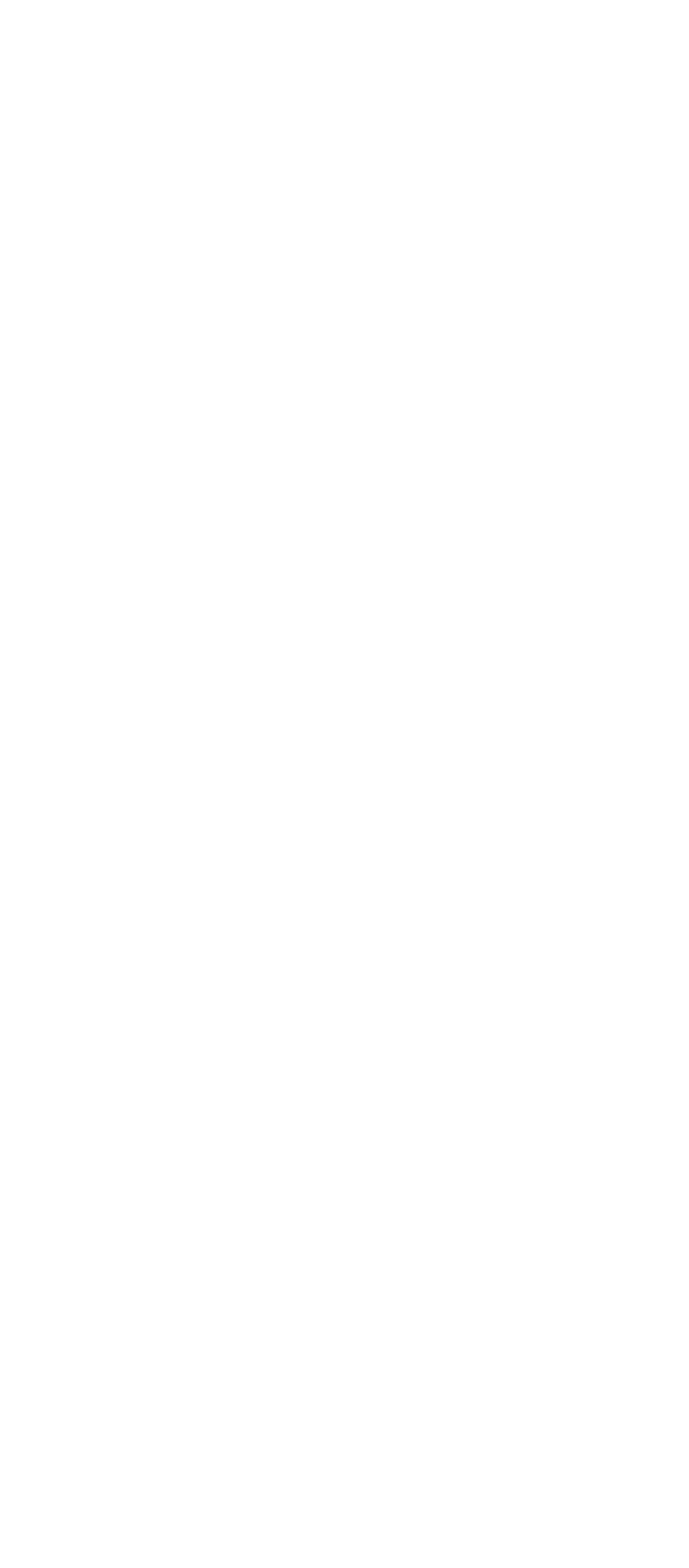Can you pinpoint the bounding box coordinates for the clickable element required for this instruction: "Go to next post"? The coordinates should be four float numbers between 0 and 1, i.e., [left, top, right, bottom].

None